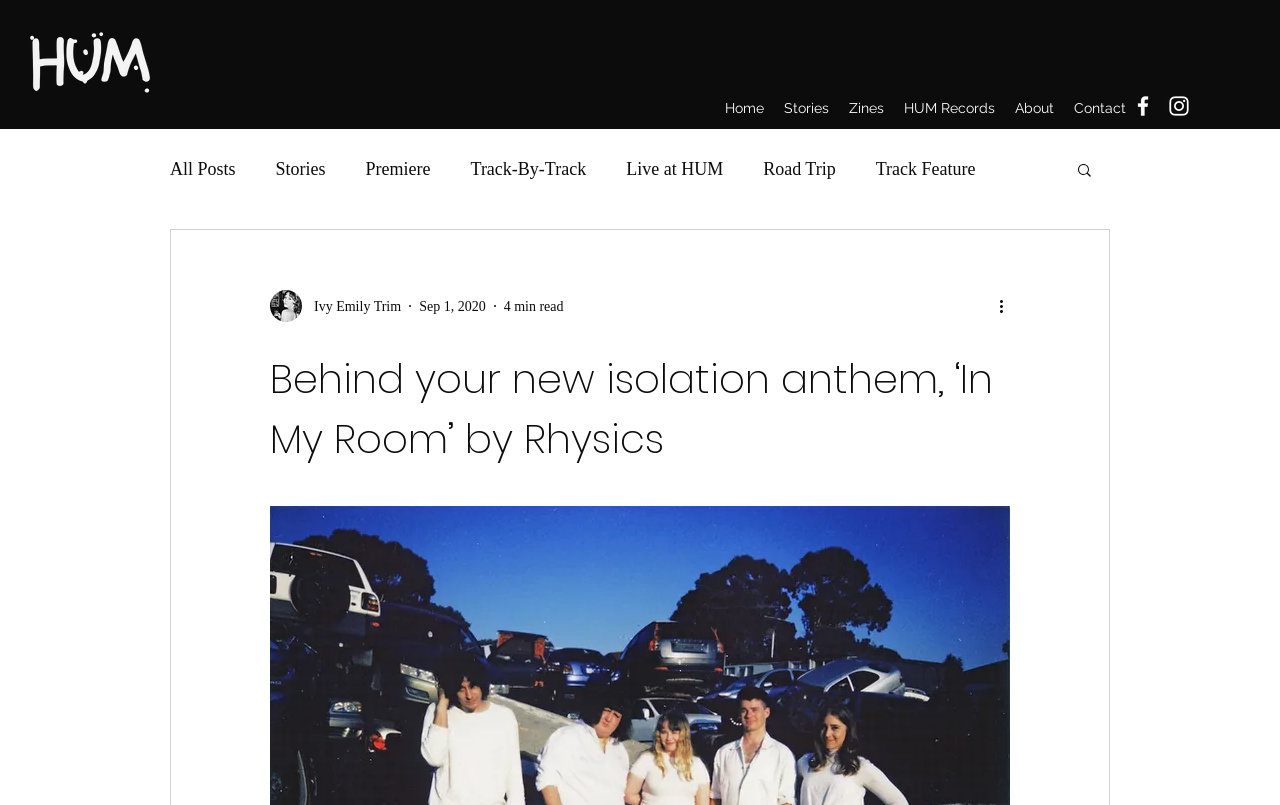Convey a detailed summary of the webpage, mentioning all key elements.

This webpage appears to be a blog post about a music artist, Rhysics, and their new song "In My Room". At the top left corner, there is a logo image and a navigation menu with links to "Home", "Stories", "Zines", "HUM Records", "About", and "Contact". 

To the right of the navigation menu, there are social media links to Facebook and Instagram, represented by their respective icons. Below the navigation menu, there is a secondary navigation bar with links to different categories of blog posts, such as "All Posts", "Stories", "Premiere", and others.

The main content of the webpage is a blog post with a heading that matches the meta description, "Behind your new isolation anthem, ‘In My Room’ by Rhysics". The post has a writer's picture and their name, Ivy Emily Trim, displayed above the post's date, September 1, 2020, and an estimated reading time of 4 minutes.

There is a search button located at the top right corner of the page, and a "More actions" button below the blog post. The webpage has a clean and organized layout, making it easy to navigate and read the content.